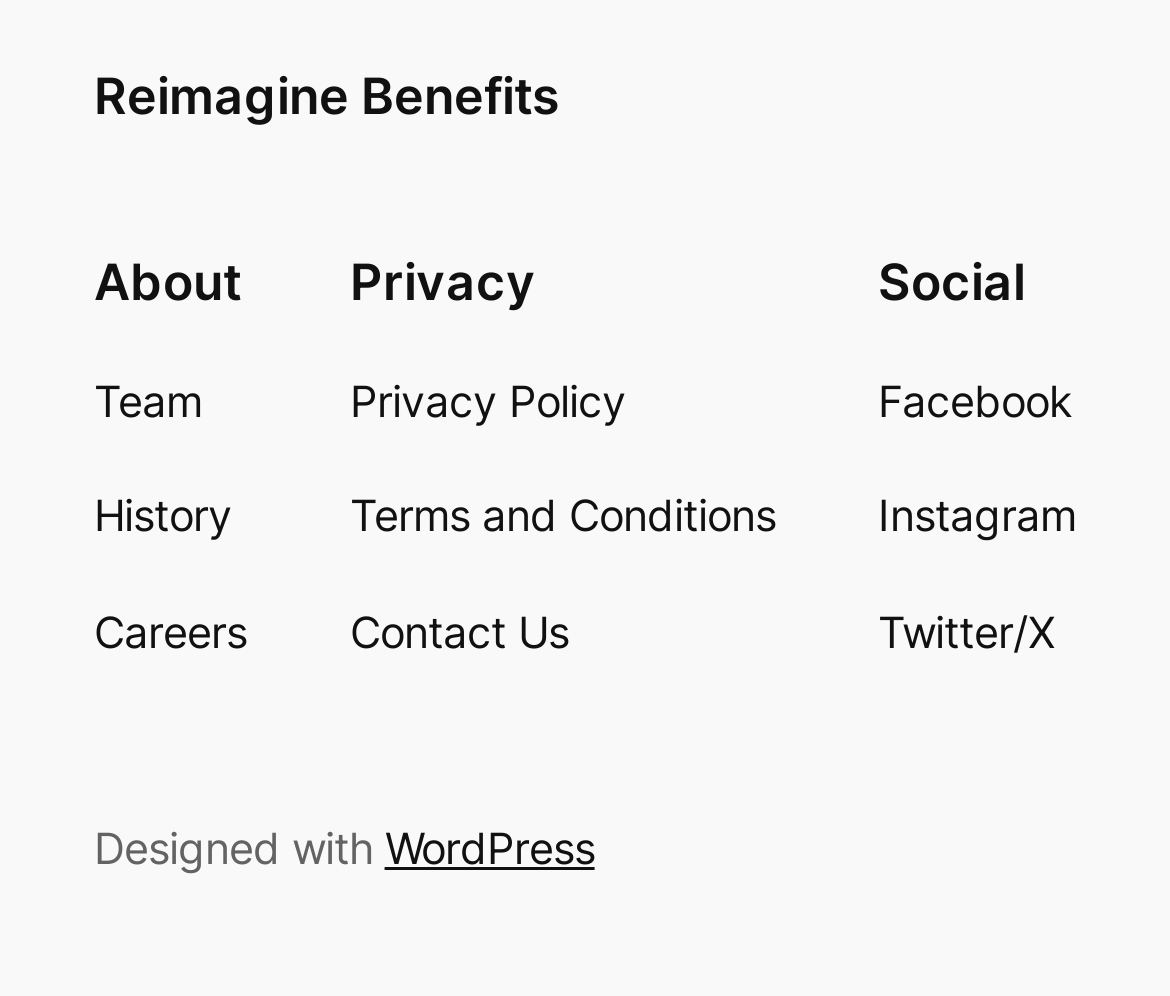Find the bounding box coordinates corresponding to the UI element with the description: "Team". The coordinates should be formatted as [left, top, right, bottom], with values as floats between 0 and 1.

[0.08, 0.371, 0.172, 0.438]